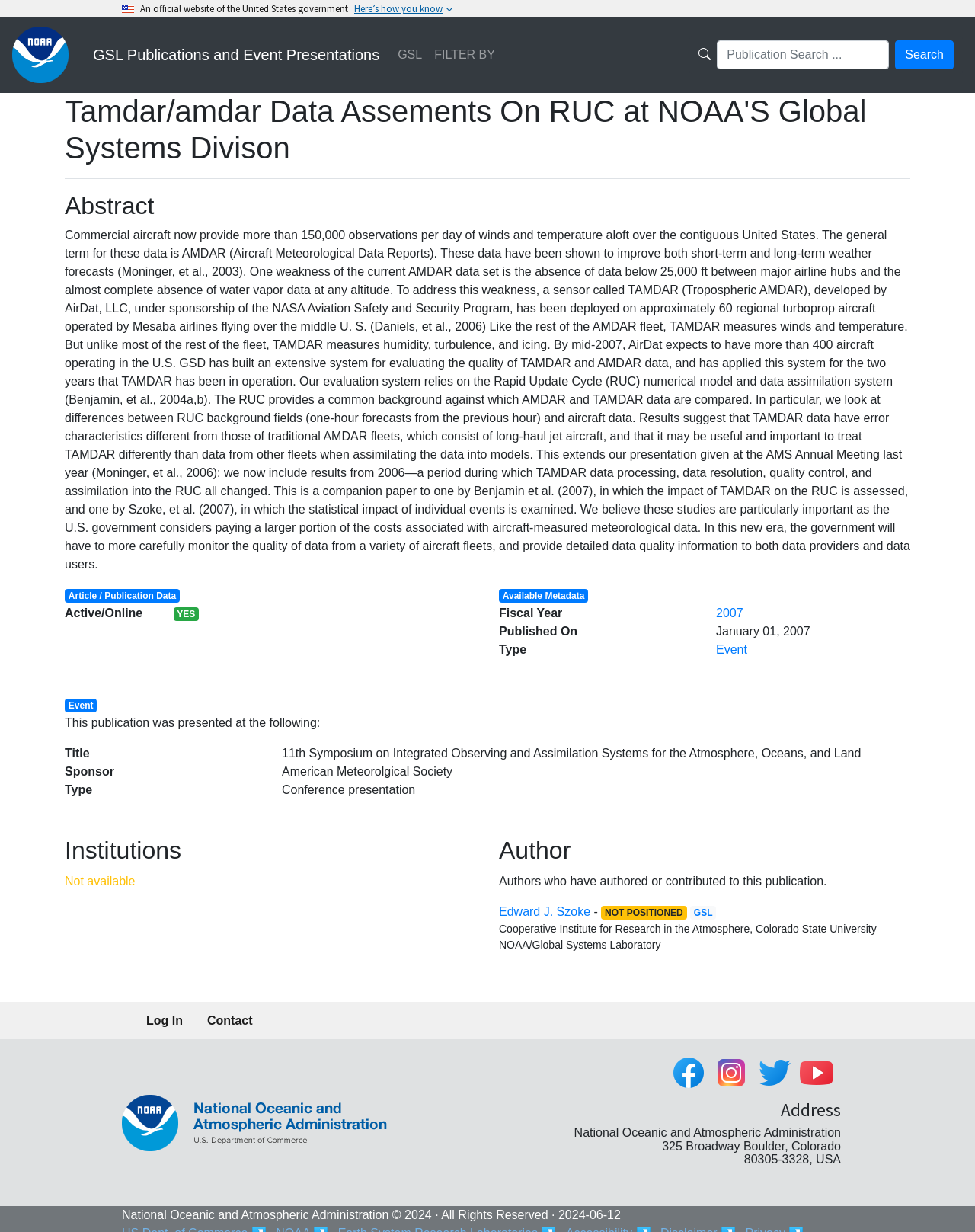Determine the bounding box coordinates for the area that needs to be clicked to fulfill this task: "View publication details". The coordinates must be given as four float numbers between 0 and 1, i.e., [left, top, right, bottom].

[0.066, 0.075, 0.934, 0.145]